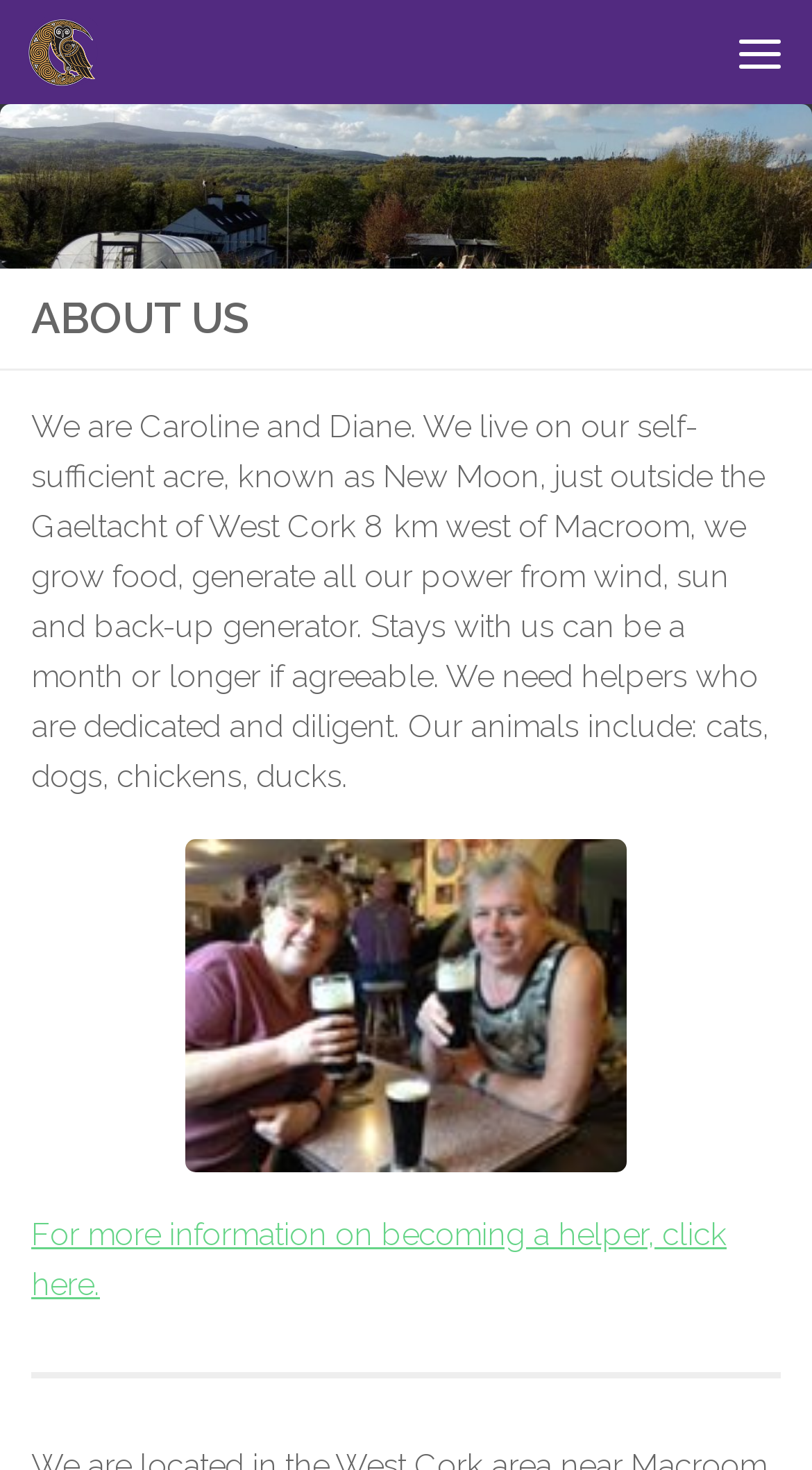Locate the bounding box of the UI element described by: "title="| Home page"" in the given webpage screenshot.

[0.033, 0.012, 0.148, 0.059]